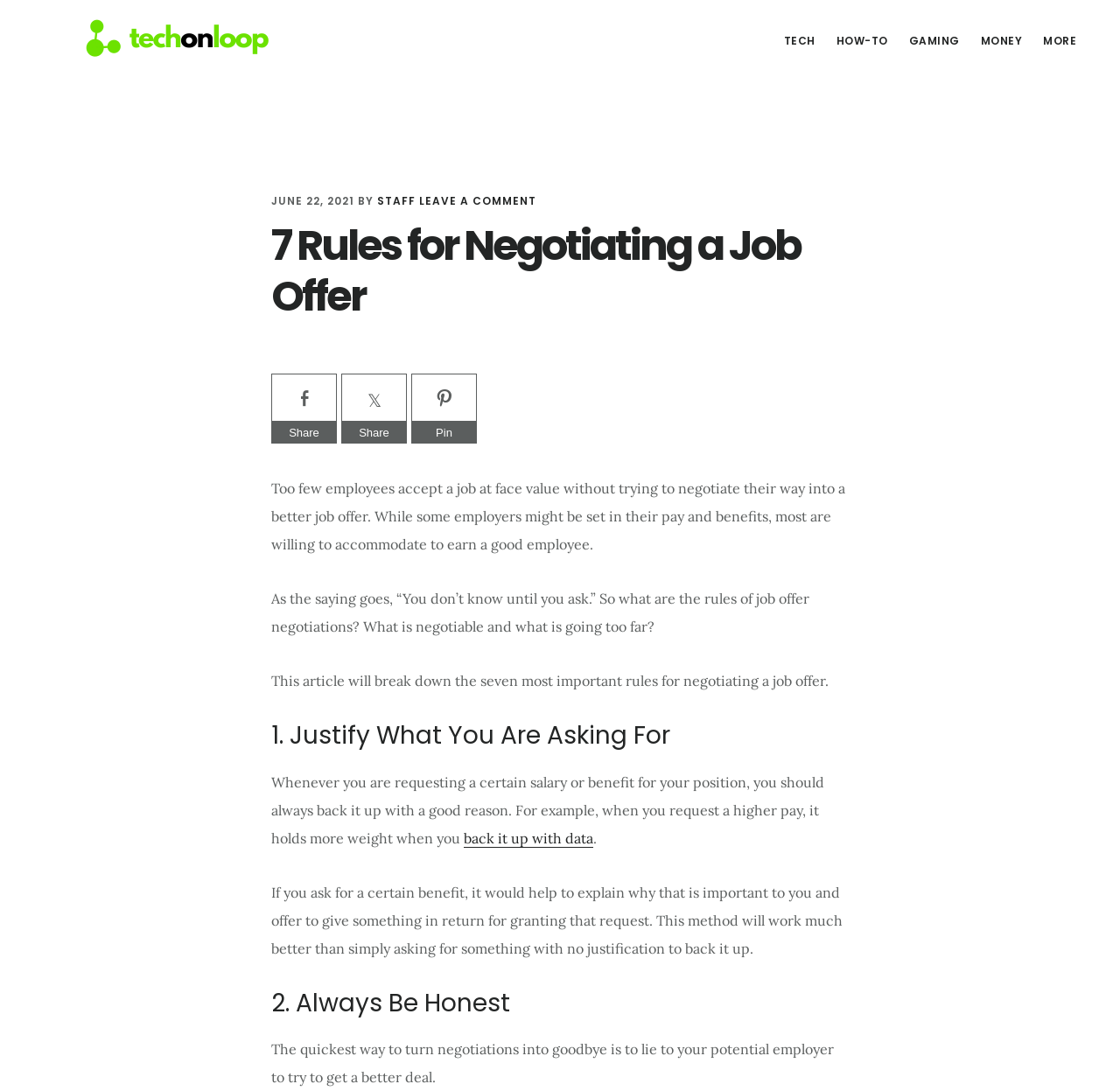Describe all the key features and sections of the webpage thoroughly.

The webpage is an article titled "7 Rules for Negotiating a Job Offer" on the Techonloop website. At the top, there are two links to skip to main content and footer, followed by a link to the website's logo, "TECHONLOOP". Below the logo, there is a navigation menu with five links: "TECH", "HOW-TO", "GAMING", "MONEY", and "MORE".

The main content of the article is divided into sections, each with a heading and a block of text. The first section has a time stamp "JUNE 22, 2021" and an author credit "BY STAFF". There are also links to share the article on Facebook and Pinterest, as well as a comment link.

The article's introduction explains that many employees do not negotiate their job offers and that most employers are willing to accommodate reasonable requests. The text then poses a question about the rules of job offer negotiations and introduces the purpose of the article, which is to break down the seven most important rules for negotiating a job offer.

The first rule, "Justify What You Are Asking For", is explained in a section with a heading and three blocks of text. The text advises readers to back up their requests with good reasons and provides examples of how to do so. There is also a link to "back it up with data" within the text.

The second rule, "Always Be Honest", is introduced in a separate section with a heading and a block of text. The text warns readers against lying to their potential employer during negotiations, as it can quickly lead to the end of the negotiation process.